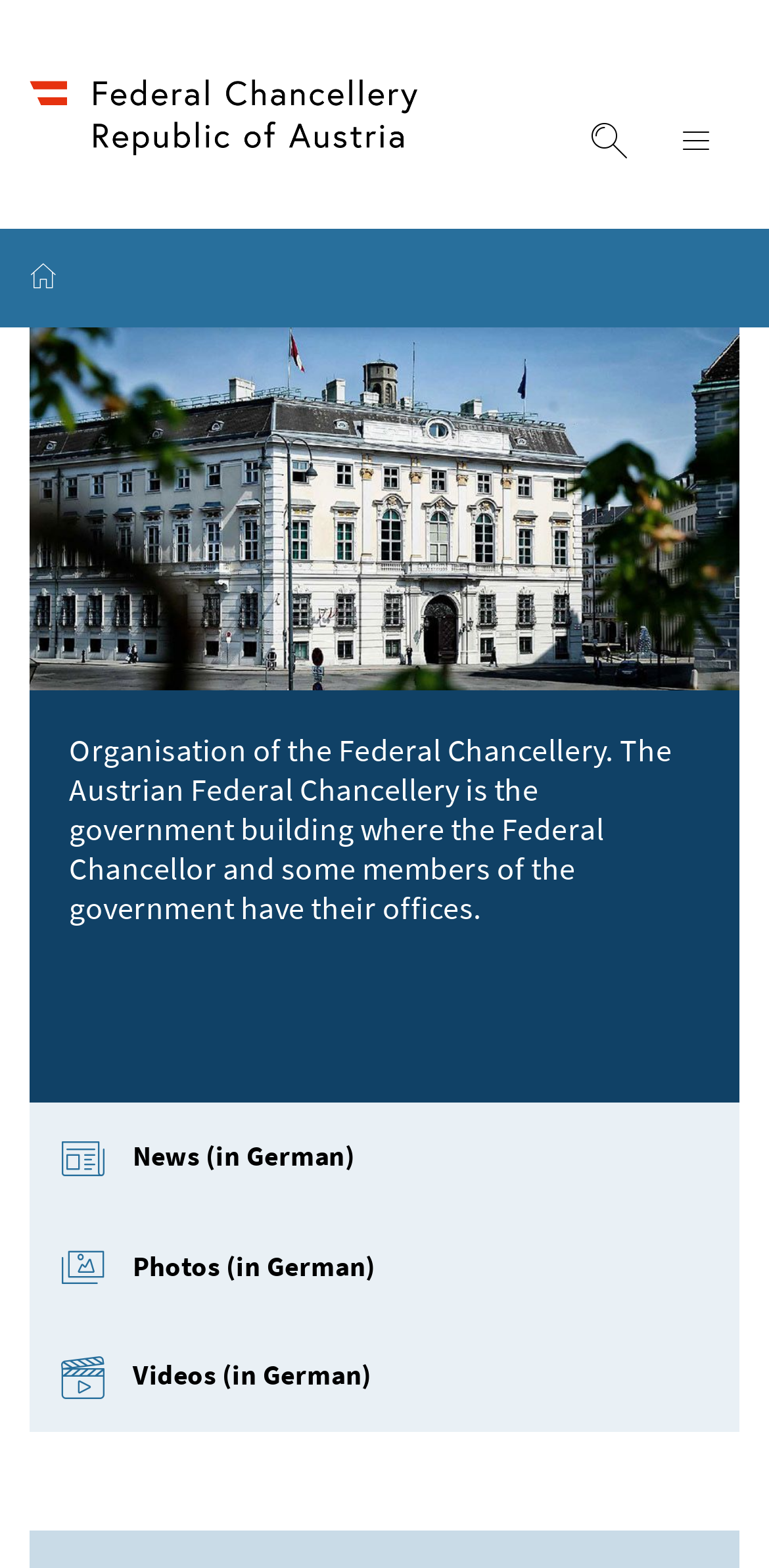Locate the bounding box coordinates of the item that should be clicked to fulfill the instruction: "Go to the start page".

[0.038, 0.166, 0.075, 0.188]